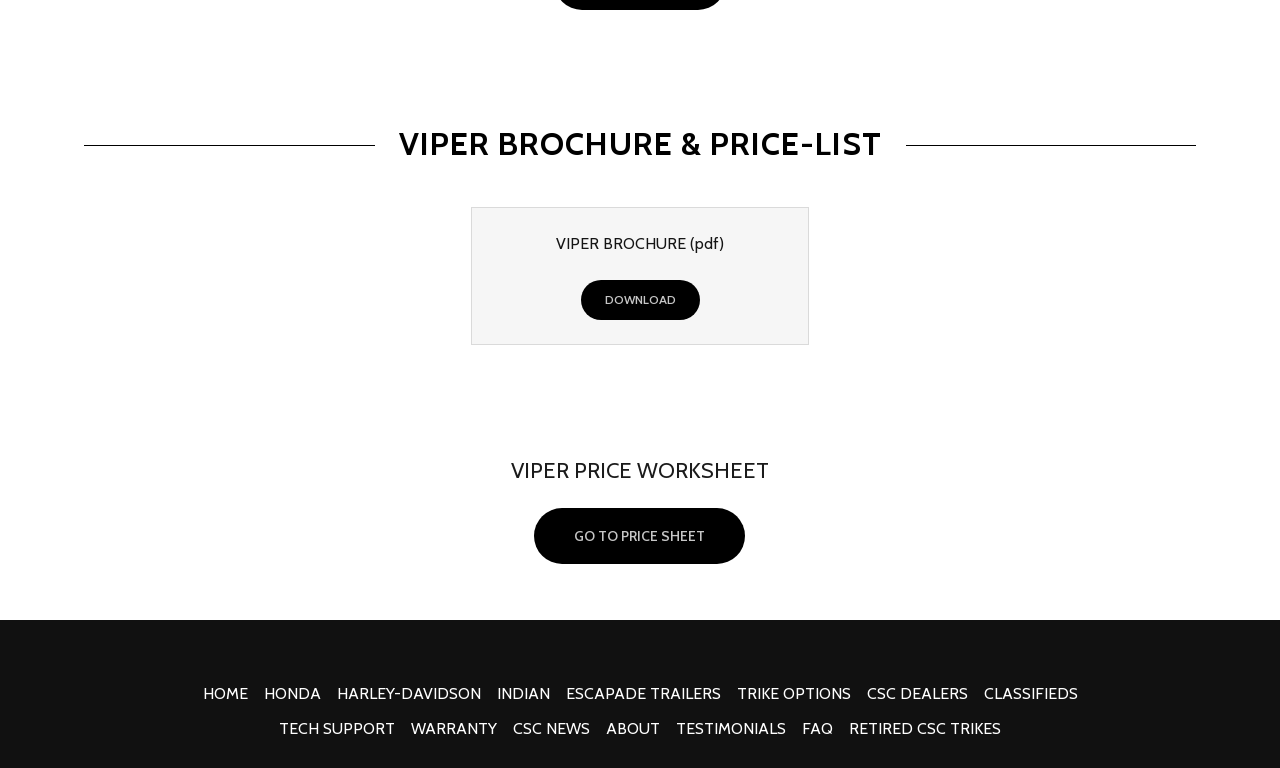Kindly respond to the following question with a single word or a brief phrase: 
Where does the 'GO TO PRICE SHEET' link lead?

To the price sheet